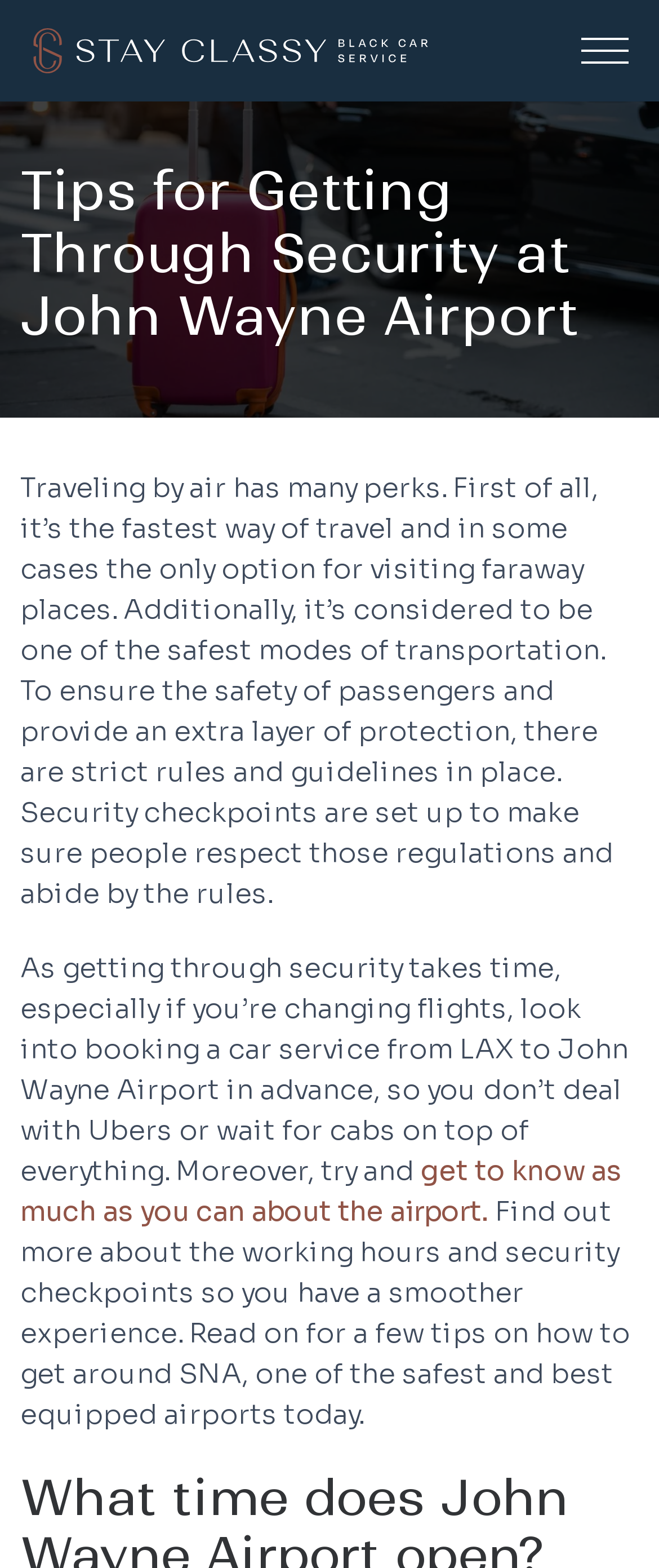Please find the bounding box for the UI component described as follows: "title="Stay Classy Black Car Service"".

[0.031, 0.0, 0.669, 0.065]